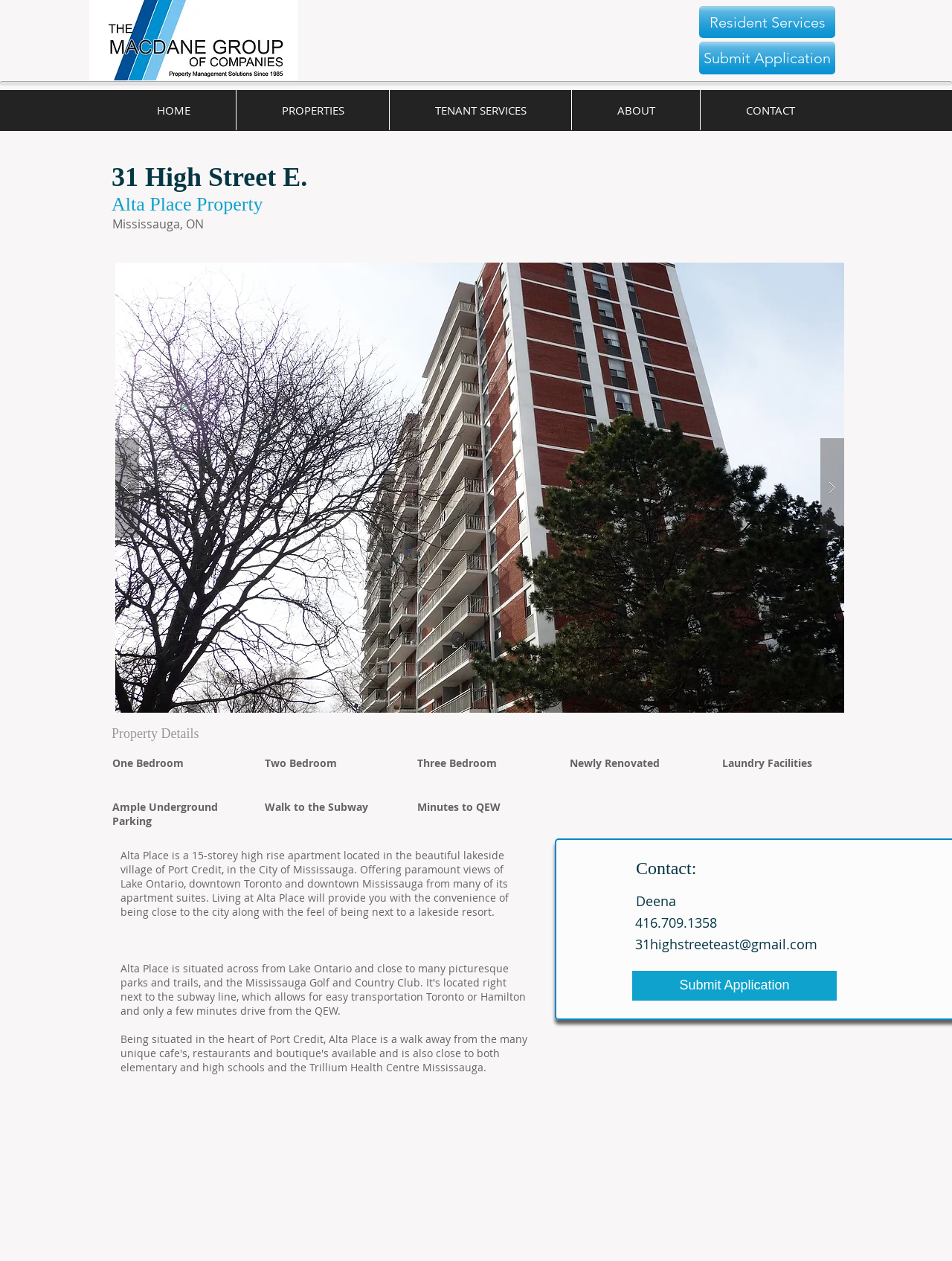Please reply with a single word or brief phrase to the question: 
How many bedrooms are available?

Three